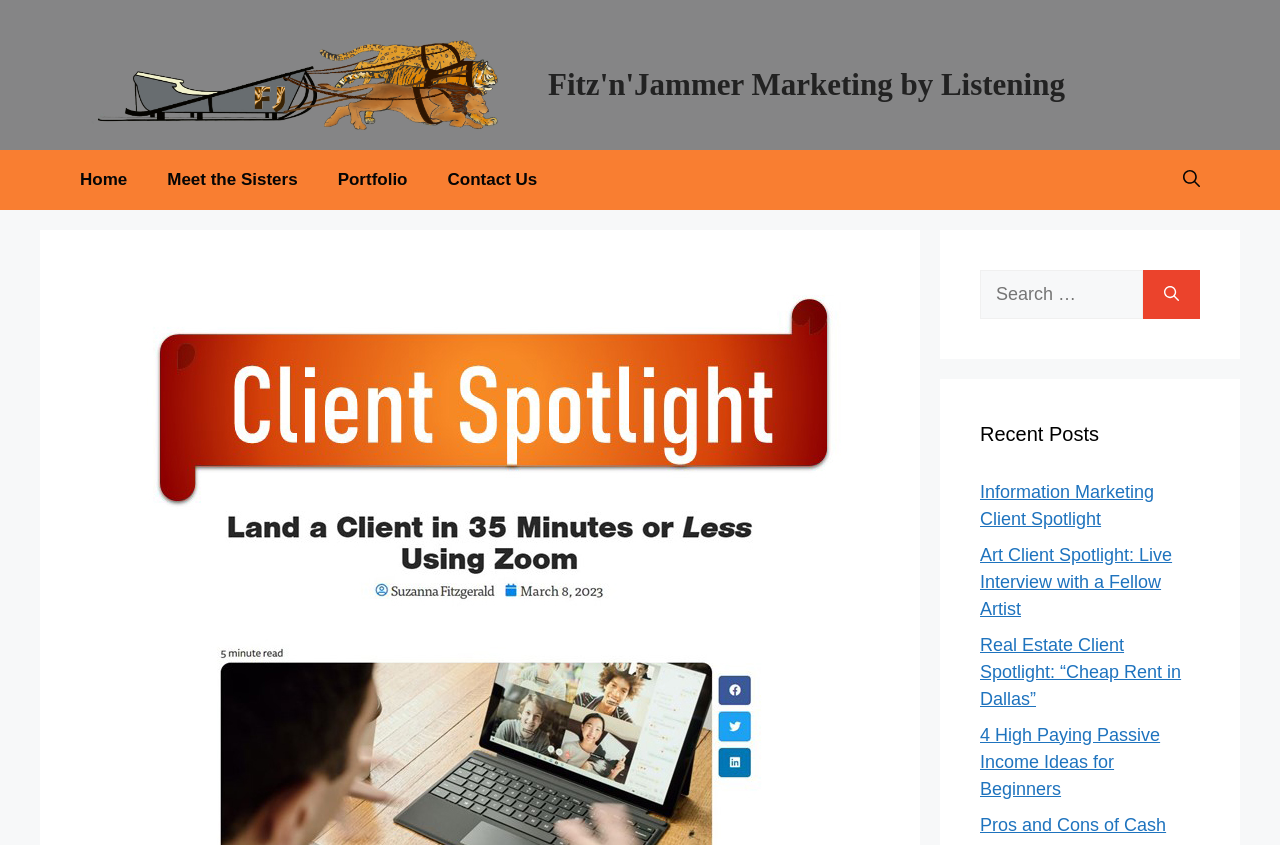Please determine the bounding box coordinates of the element's region to click for the following instruction: "Visit the 'Meet the Sisters' page".

[0.115, 0.177, 0.248, 0.248]